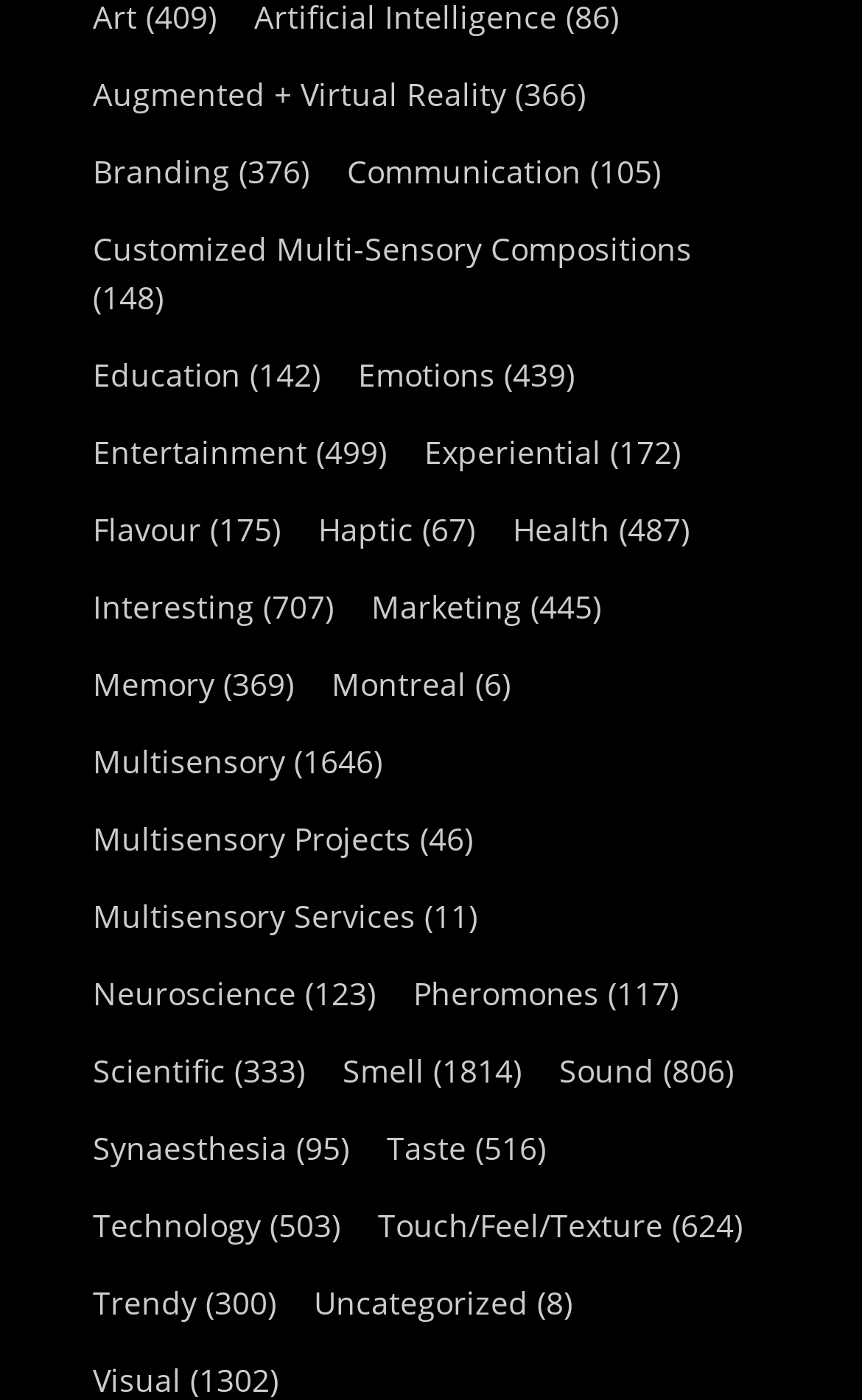Please indicate the bounding box coordinates for the clickable area to complete the following task: "Read the article 'British Political Humor On Display At Geffen Playhouse'". The coordinates should be specified as four float numbers between 0 and 1, i.e., [left, top, right, bottom].

None